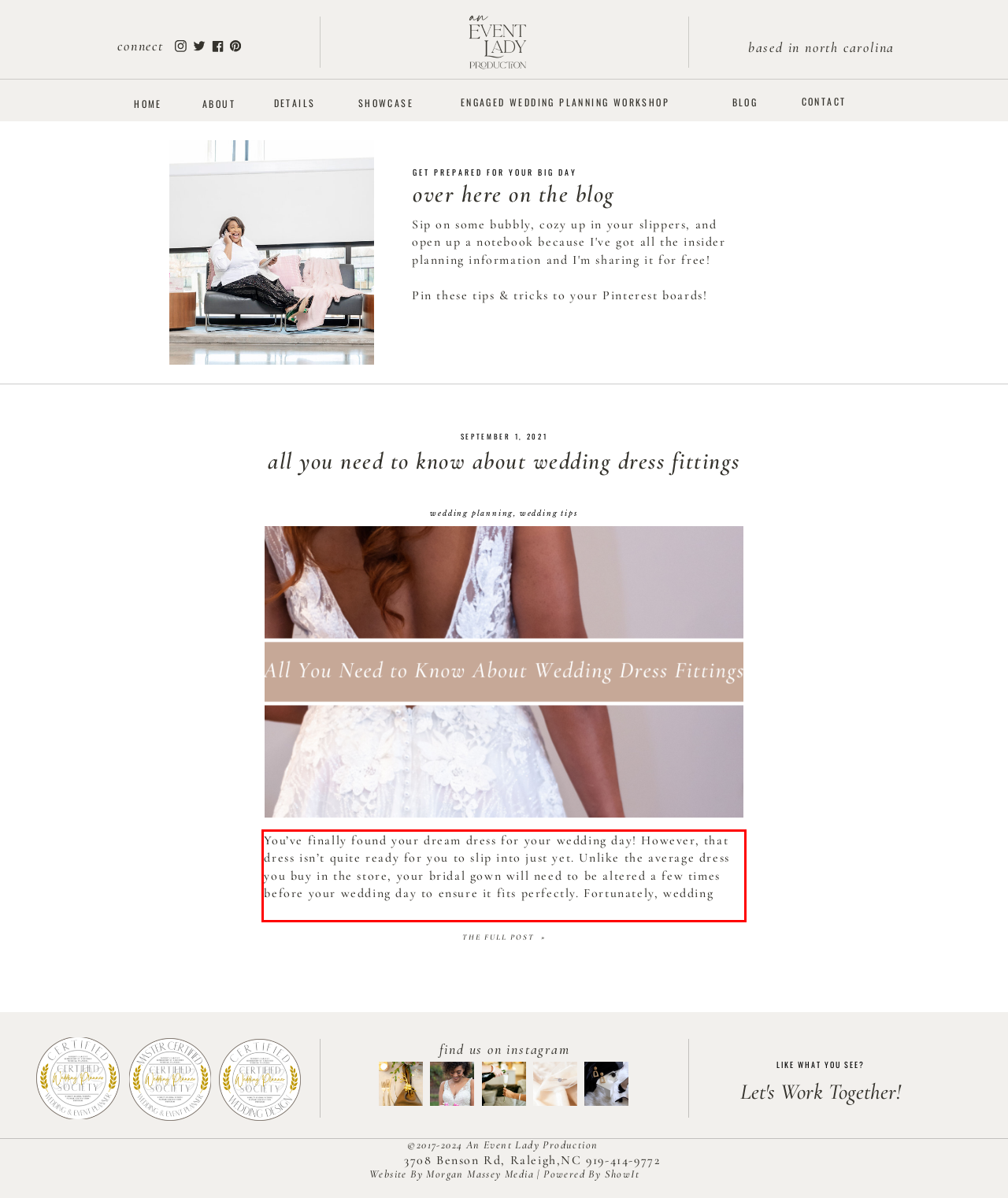Within the screenshot of the webpage, locate the red bounding box and use OCR to identify and provide the text content inside it.

You’ve finally found your dream dress for your wedding day! However, that dress isn’t quite ready for you to slip into just yet. Unlike the average dress you buy in the store, your bridal gown will need to be altered a few times before your wedding day to ensure it fits perfectly. Fortunately, wedding dress […]